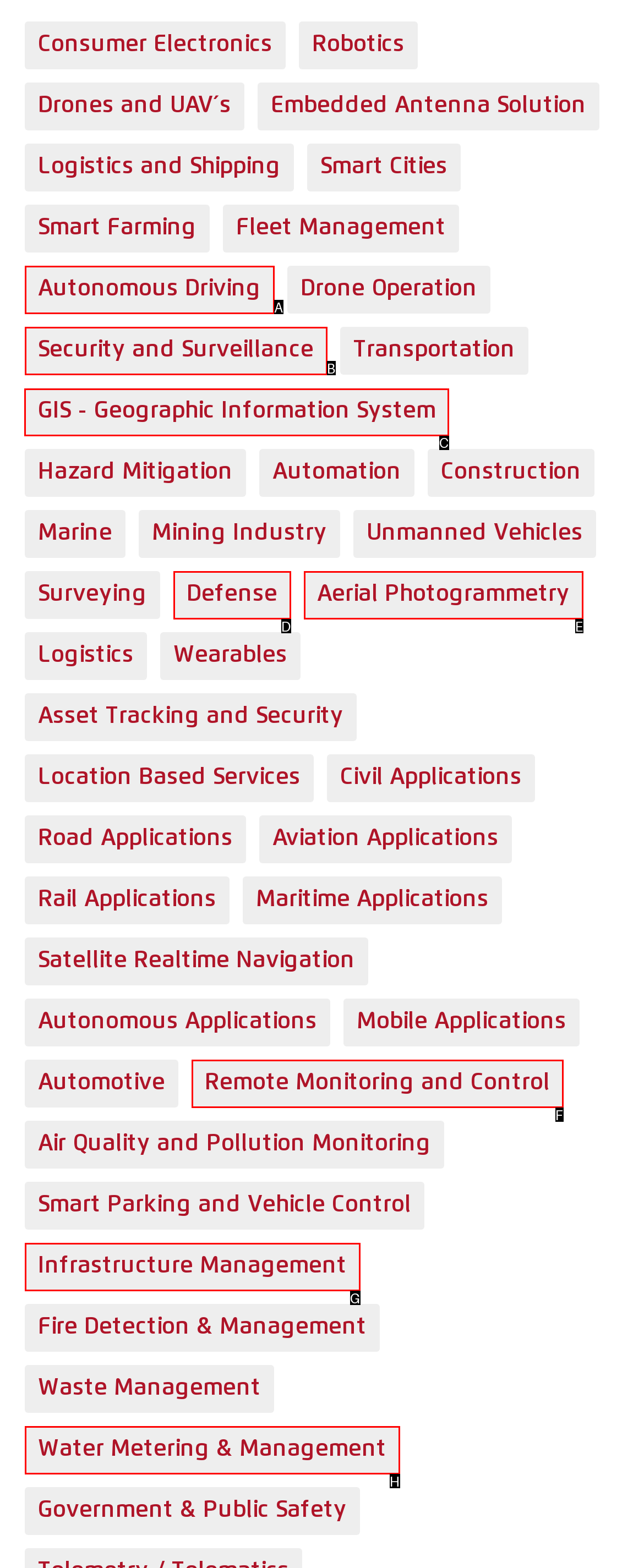Point out the HTML element I should click to achieve the following task: View GIS - Geographic Information System Provide the letter of the selected option from the choices.

C